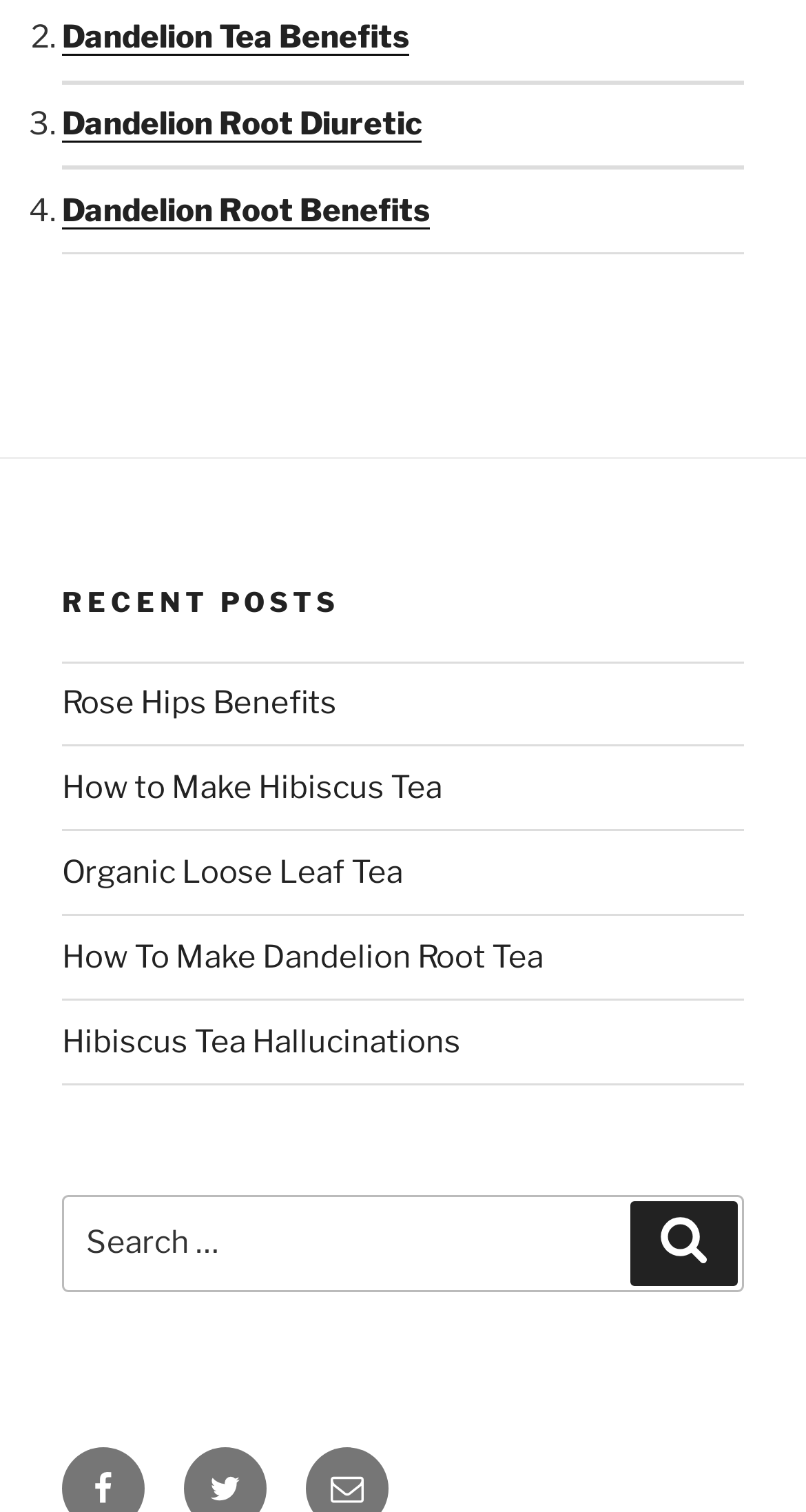Given the element description, predict the bounding box coordinates in the format (top-left x, top-left y, bottom-right x, bottom-right y). Make sure all values are between 0 and 1. Here is the element description: How to Make Hibiscus Tea

[0.077, 0.509, 0.549, 0.533]